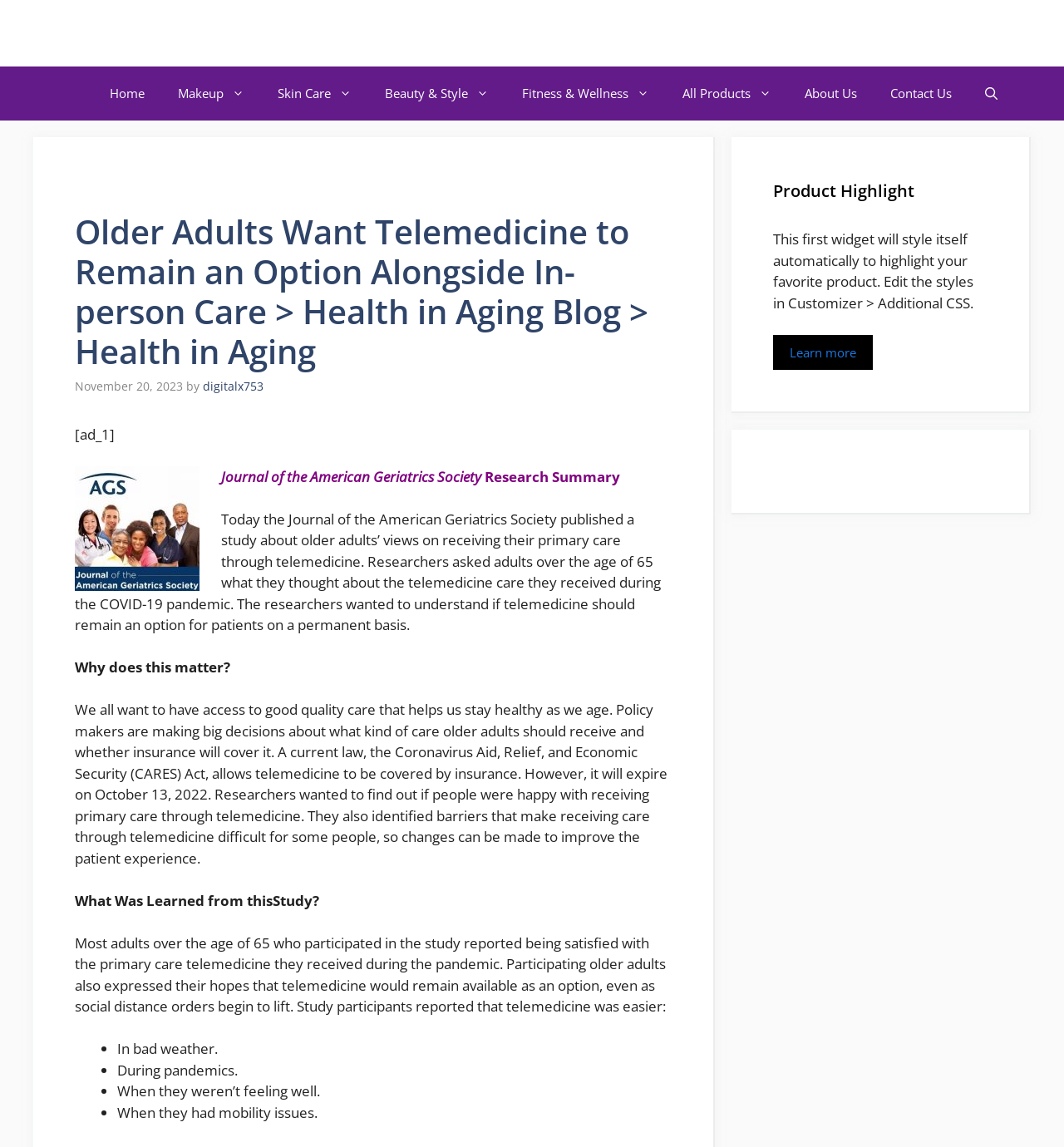Highlight the bounding box coordinates of the element you need to click to perform the following instruction: "Learn more about the product."

[0.727, 0.292, 0.82, 0.322]